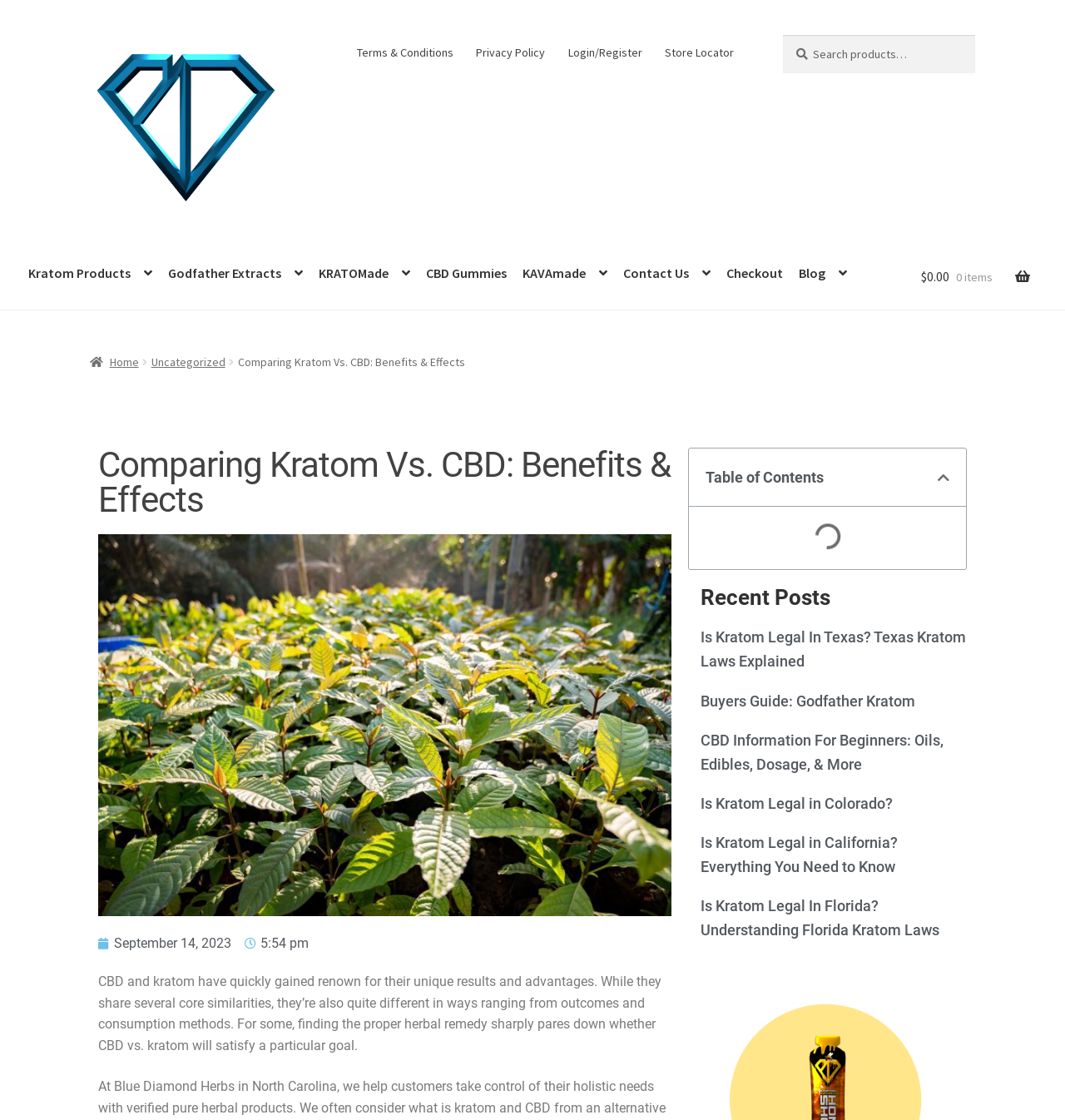Please study the image and answer the question comprehensively:
What are the two main categories of products offered by the website?

The website has a primary navigation menu that lists several categories of products, including 'Kratom Products', 'Godfather Extracts', 'KRATOMade', 'CBD Gummies', and others. This suggests that the two main categories of products offered by the website are Kratom and CBD.